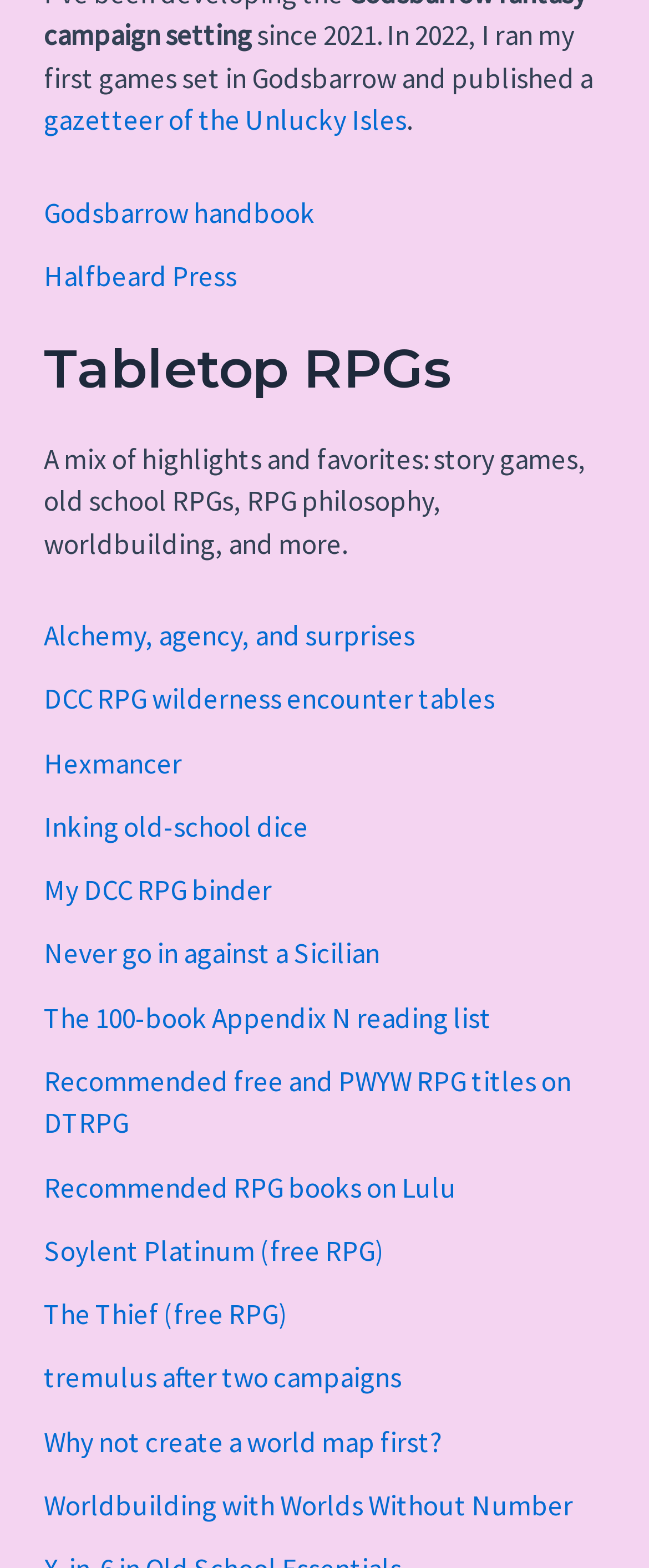What is the theme of the webpage?
Based on the image, answer the question in a detailed manner.

By analyzing the content of the webpage, including the heading 'Tabletop RPGs' and the numerous links related to tabletop RPGs, it is clear that the theme of the webpage is tabletop RPGs.